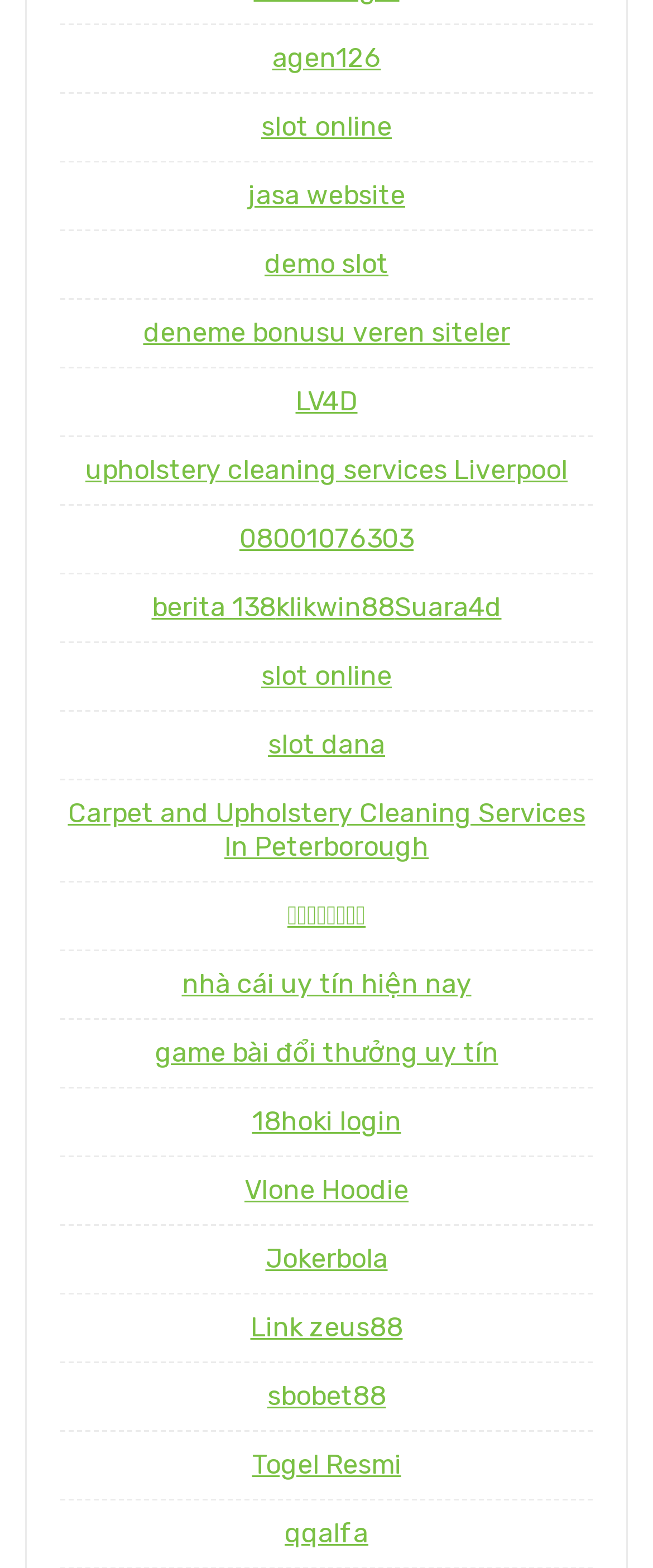Give a short answer to this question using one word or a phrase:
What is the text of the link inside the first list item?

ยูฟ่าเบท